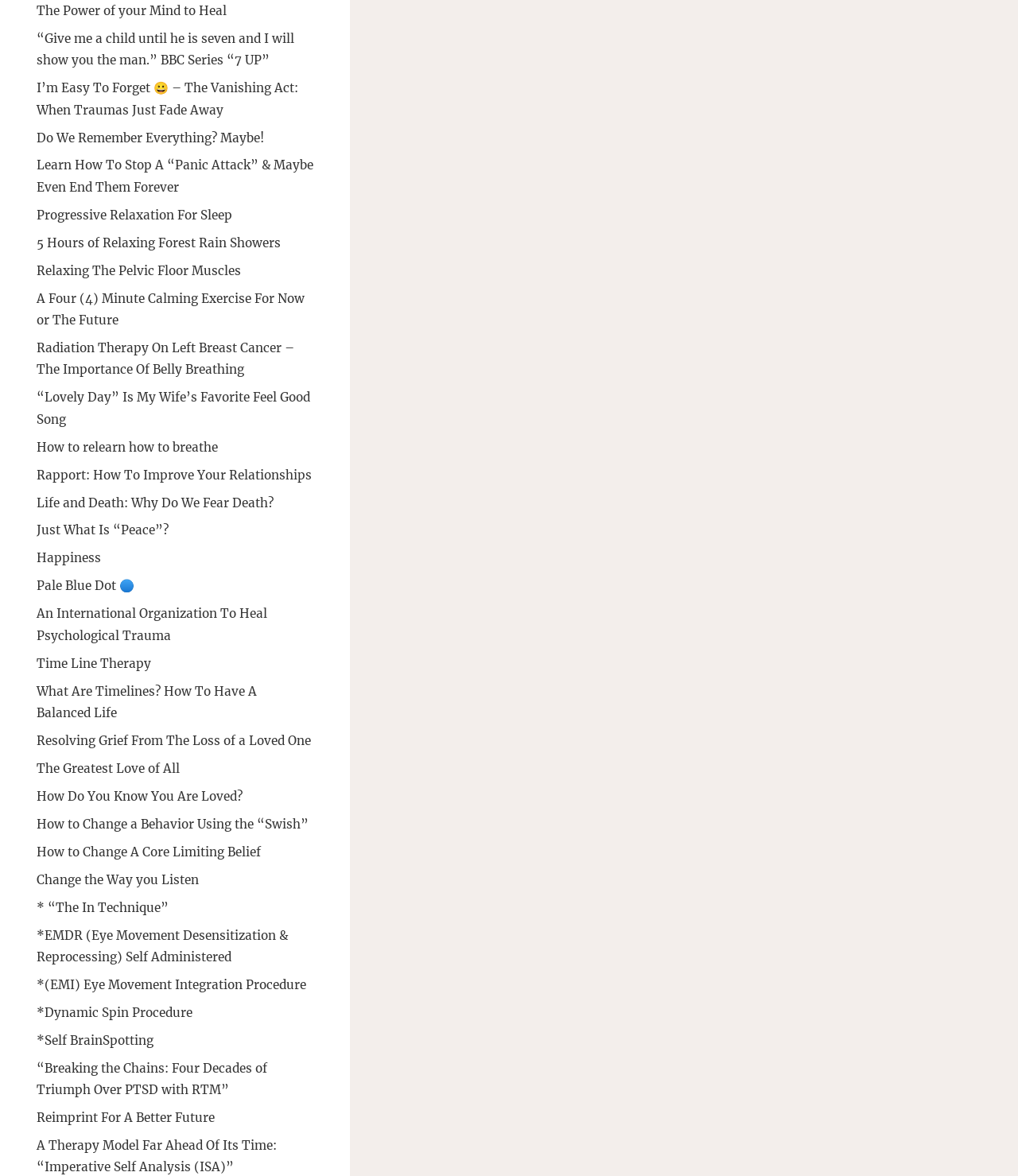Pinpoint the bounding box coordinates of the element you need to click to execute the following instruction: "Explore the importance of belly breathing in radiation therapy". The bounding box should be represented by four float numbers between 0 and 1, in the format [left, top, right, bottom].

[0.036, 0.289, 0.289, 0.321]